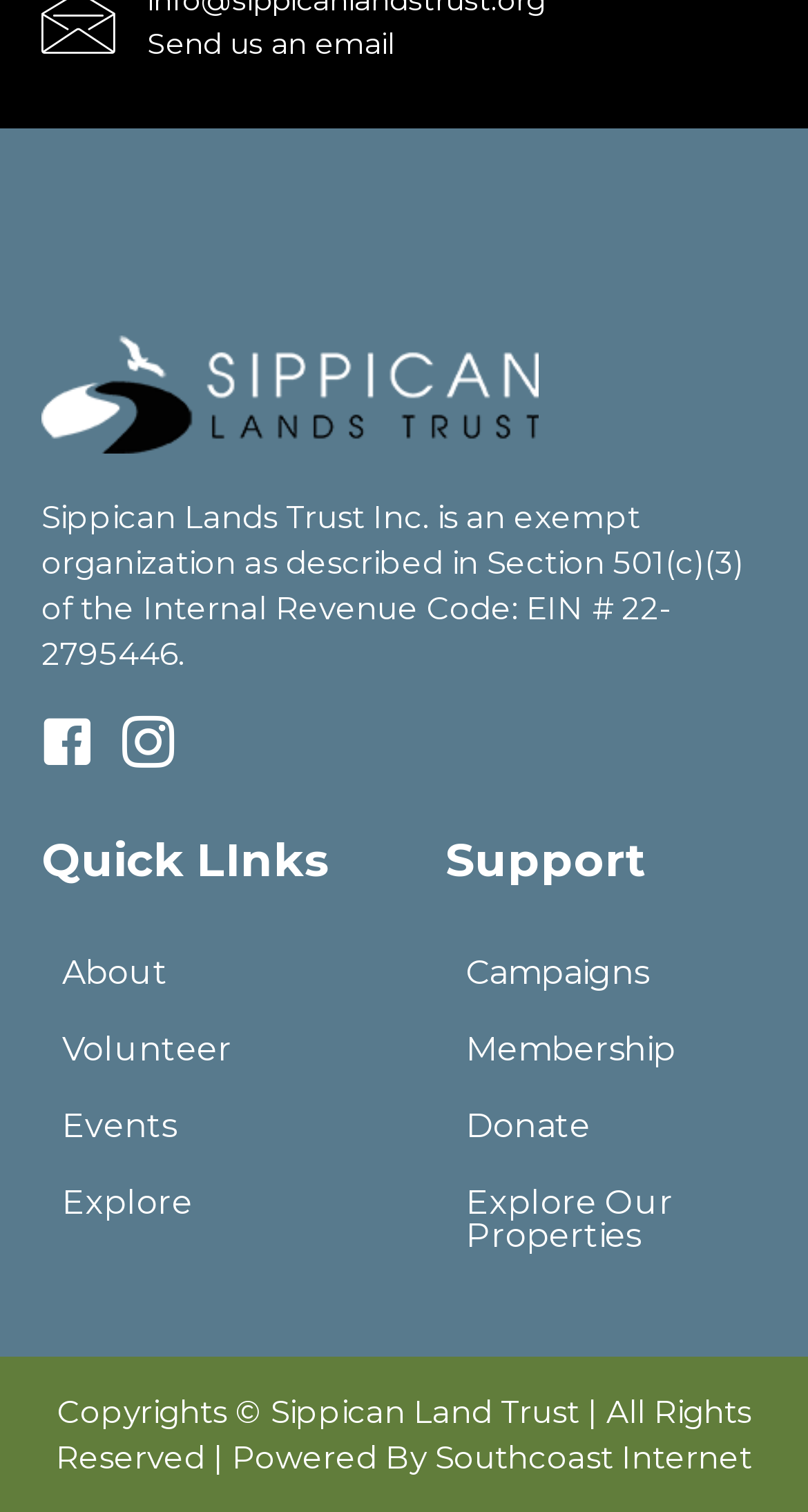Bounding box coordinates are given in the format (top-left x, top-left y, bottom-right x, bottom-right y). All values should be floating point numbers between 0 and 1. Provide the bounding box coordinate for the UI element described as: Long Term Disability

None